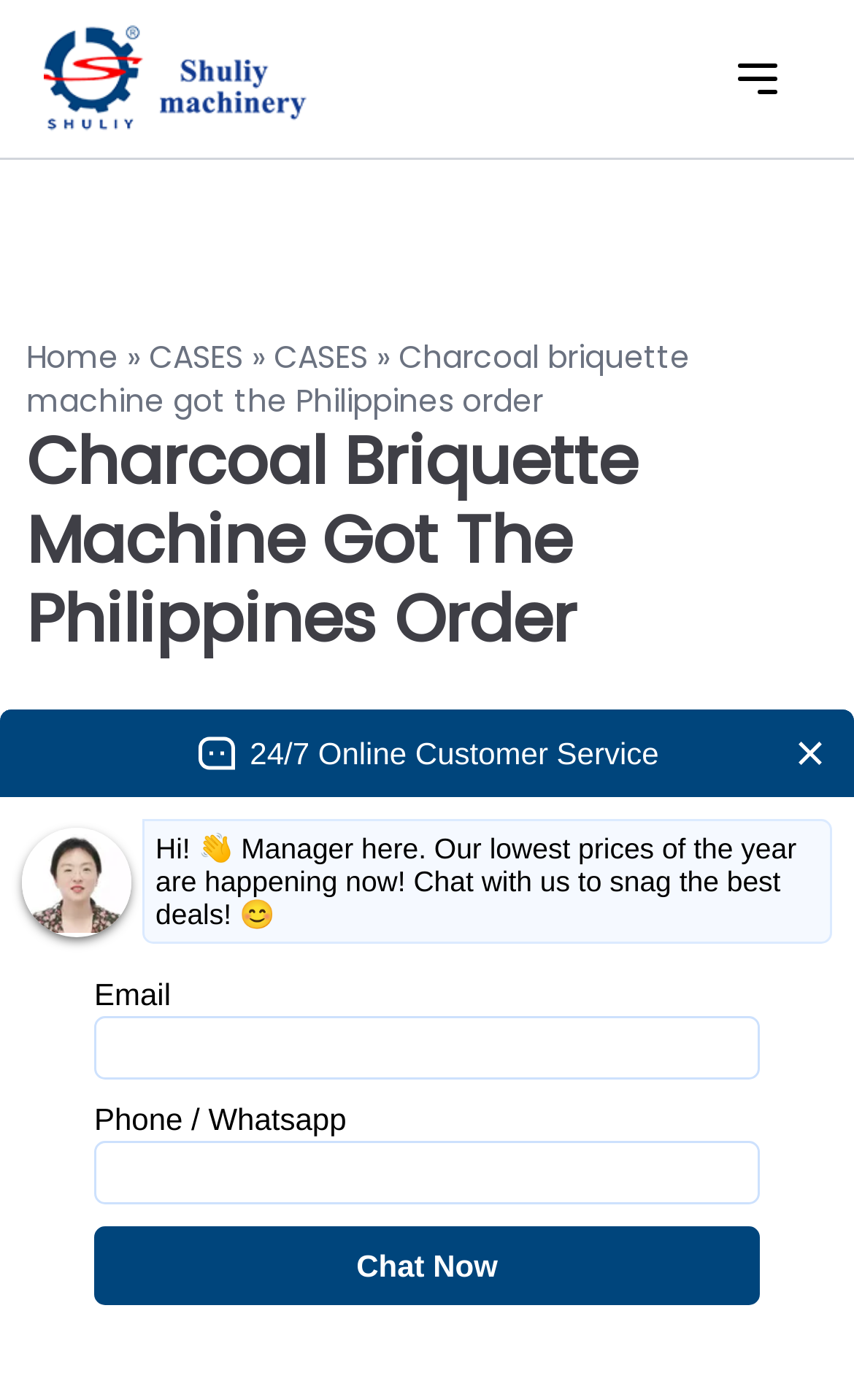Is this machine suitable for large-scale production?
Observe the image and answer the question with a one-word or short phrase response.

Yes